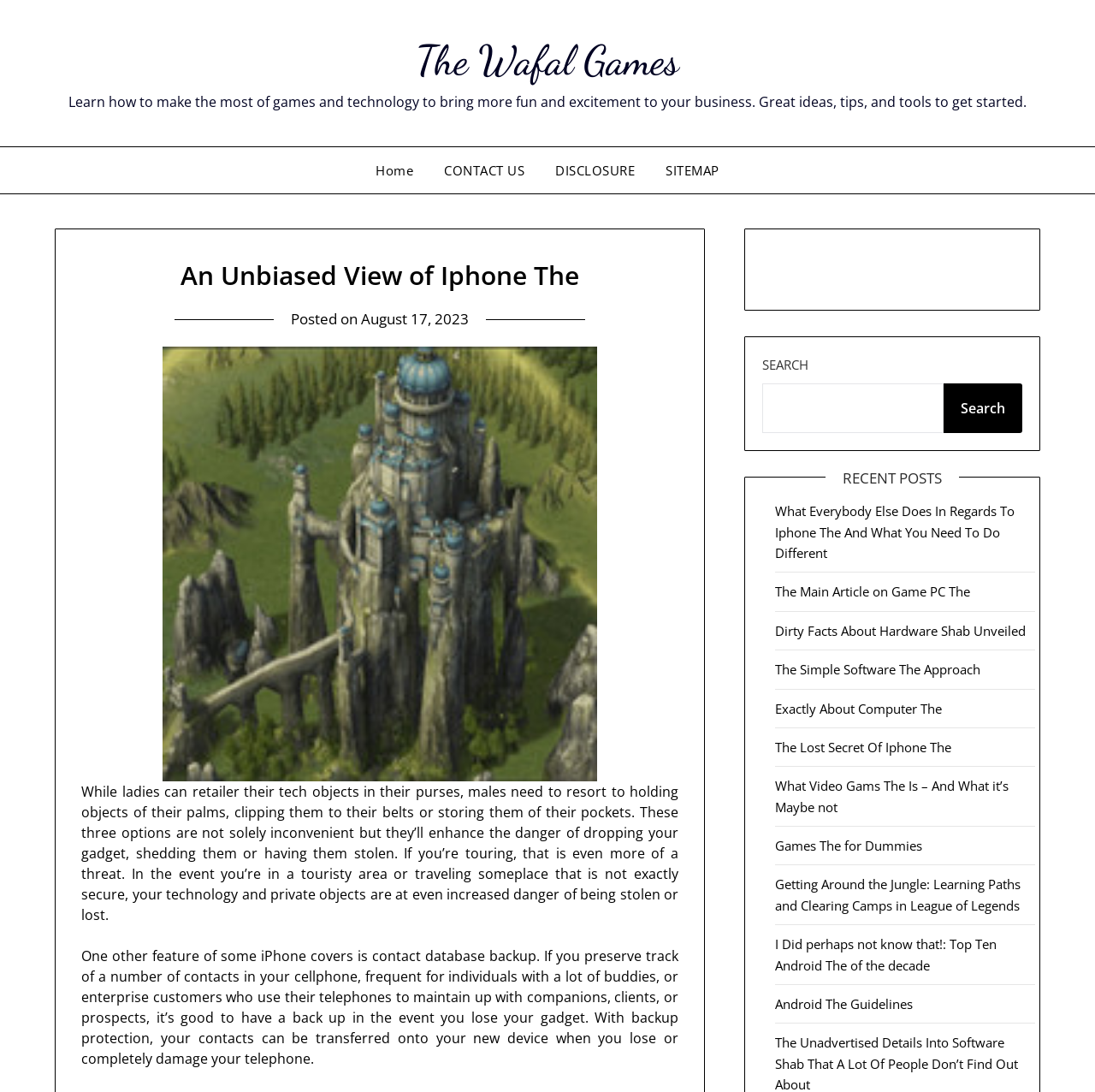Please identify the coordinates of the bounding box that should be clicked to fulfill this instruction: "Read the 'An Unbiased View of Iphone The' article".

[0.075, 0.234, 0.619, 0.269]